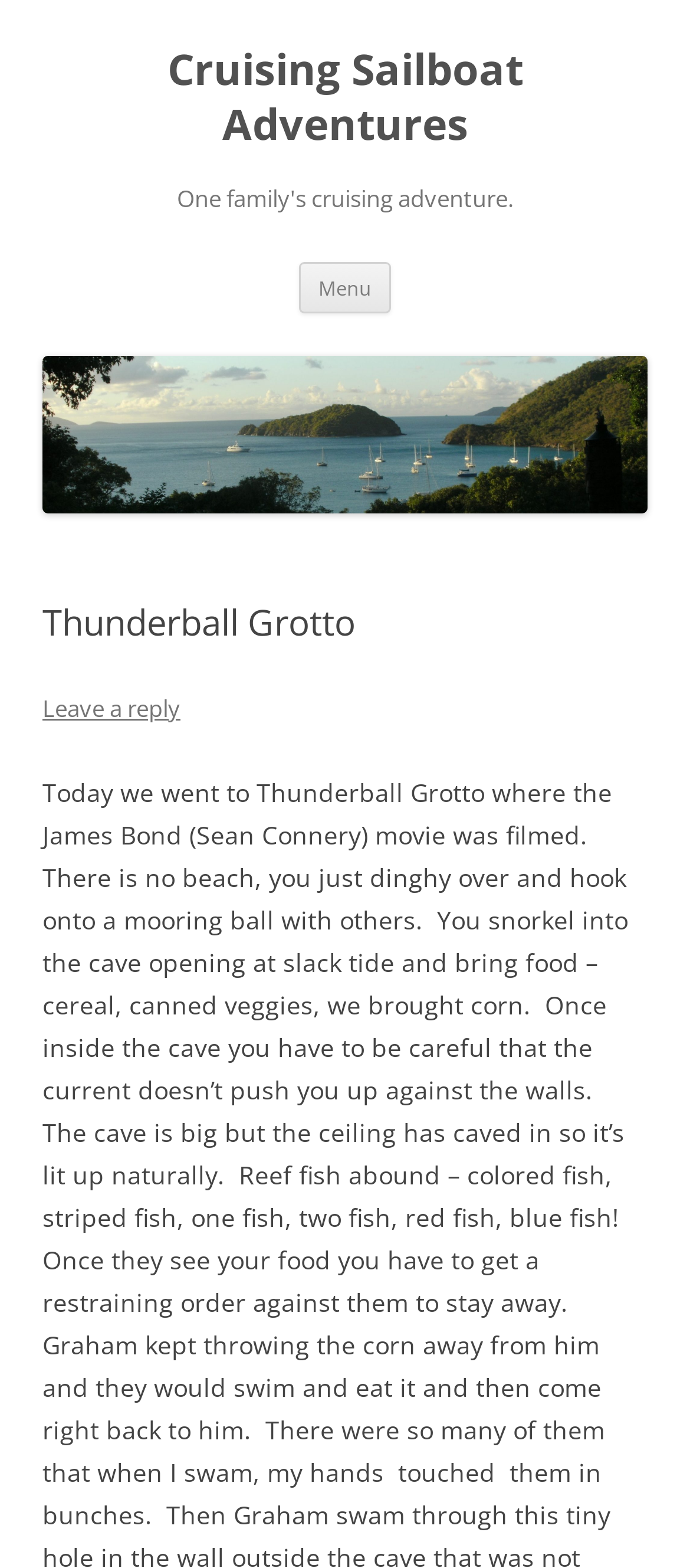Examine the image and give a thorough answer to the following question:
What is the purpose of the 'Menu' button?

The 'Menu' button is typically used to navigate through different sections or pages of a webpage, allowing users to access various content or features.